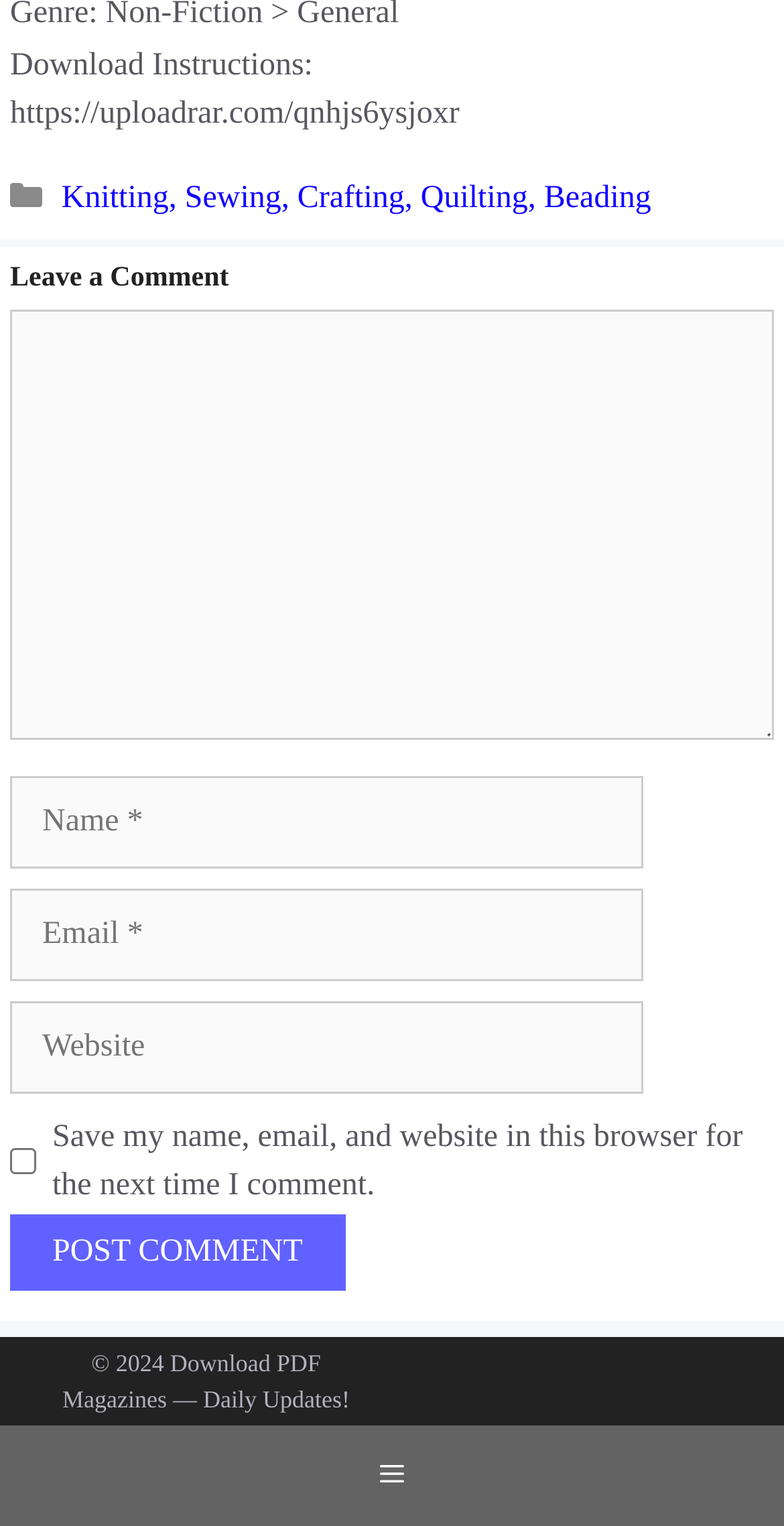Show me the bounding box coordinates of the clickable region to achieve the task as per the instruction: "download the file".

[0.013, 0.063, 0.586, 0.086]